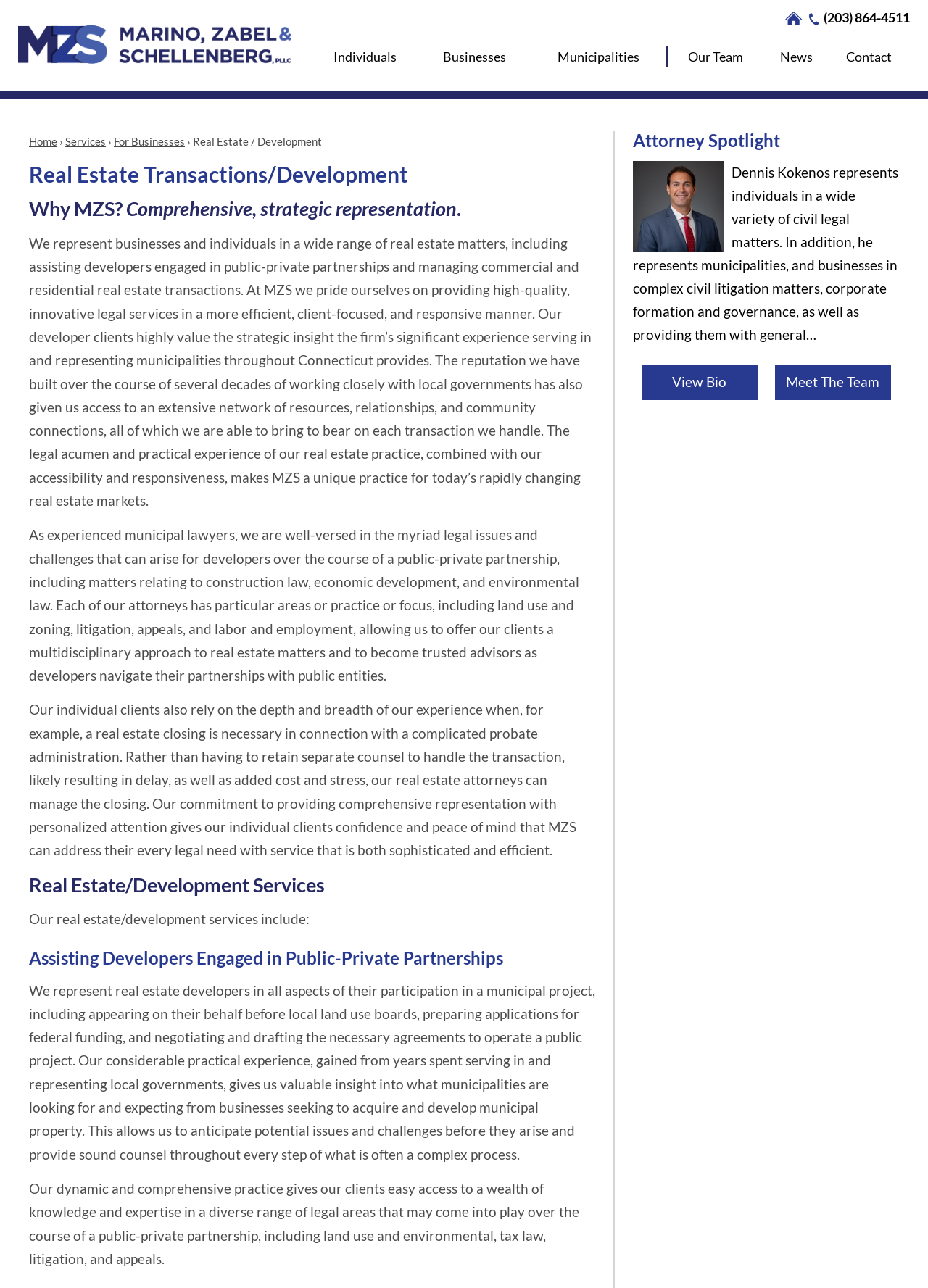Provide a thorough summary of the webpage.

This webpage is about the law firm Marino, Zabel & Schellenberg, PLLC, specifically their Real Estate and Development practice. At the top, there is a navigation menu with links to "Home", a phone number, and the firm's name, which is also an image. Below this, there is a section with links to different areas of practice, including "Individuals", "Businesses", "Municipalities", "Our Team", "News", and "Contact".

The main content of the page is divided into several sections. The first section has a heading "Real Estate Transactions/Development" and describes the firm's experience in representing businesses and individuals in real estate matters, including public-private partnerships and commercial and residential transactions. This section also highlights the firm's unique approach, which combines legal acumen with accessibility and responsiveness.

The next section has a heading "Why MZS?" and explains the benefits of working with the firm, including their strategic insight, extensive network of resources, and ability to provide high-quality, innovative legal services.

The following sections describe the firm's services in more detail, including their experience in construction law, economic development, and environmental law, as well as their ability to offer a multidisciplinary approach to real estate matters.

There is also a section highlighting the firm's services for individual clients, including managing real estate closings in connection with probate administrations.

Further down the page, there is a section with a heading "Real Estate/Development Services" that lists the firm's services in this area, including assisting developers engaged in public-private partnerships.

The final section features an "Attorney Spotlight" with a profile image and bio of Dennis J. Kokenos, who represents individuals and municipalities in civil legal matters, as well as businesses in complex civil litigation and corporate formation. There are also links to "View Bio" and "Meet The Team".